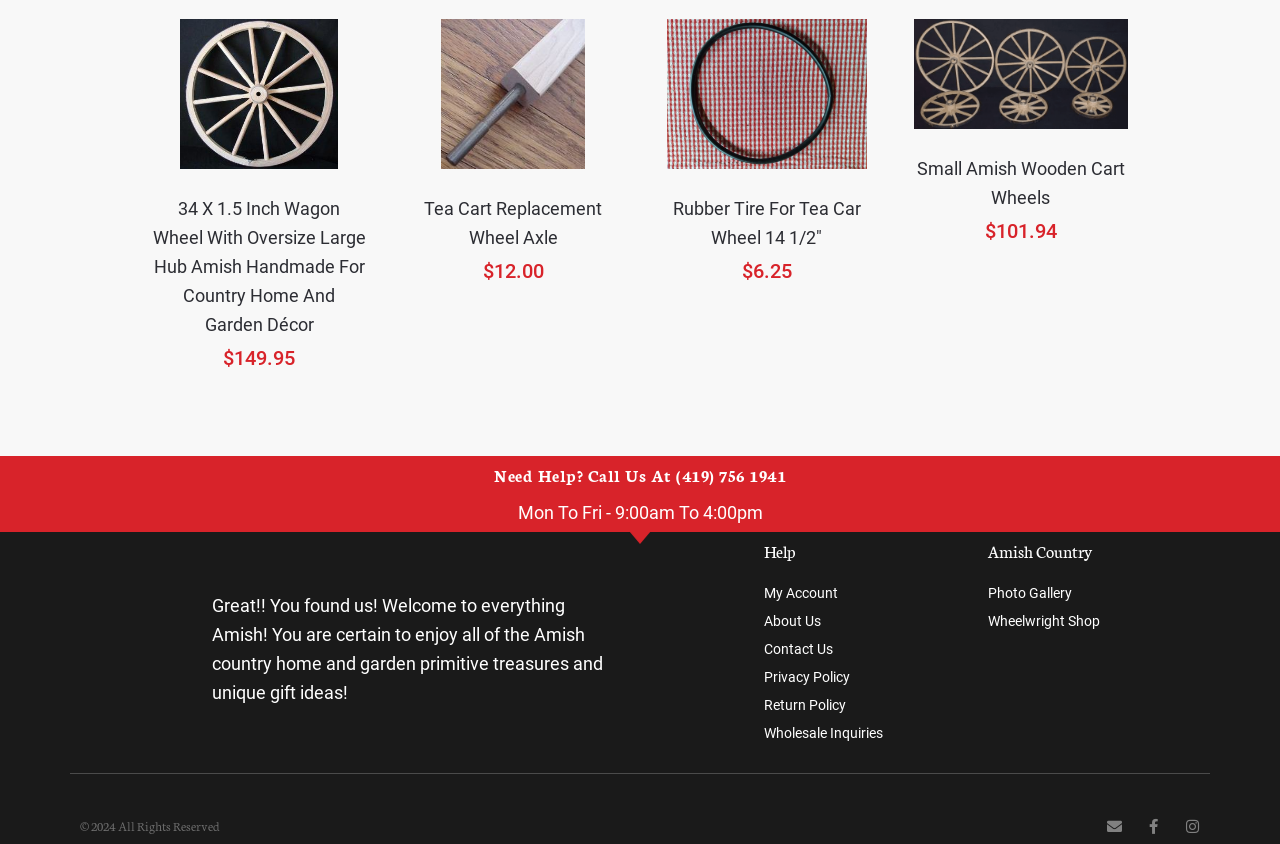Find the bounding box coordinates for the area you need to click to carry out the instruction: "View product details of Tea Cart Replacement Wheel Axle". The coordinates should be four float numbers between 0 and 1, indicated as [left, top, right, bottom].

[0.317, 0.023, 0.484, 0.201]